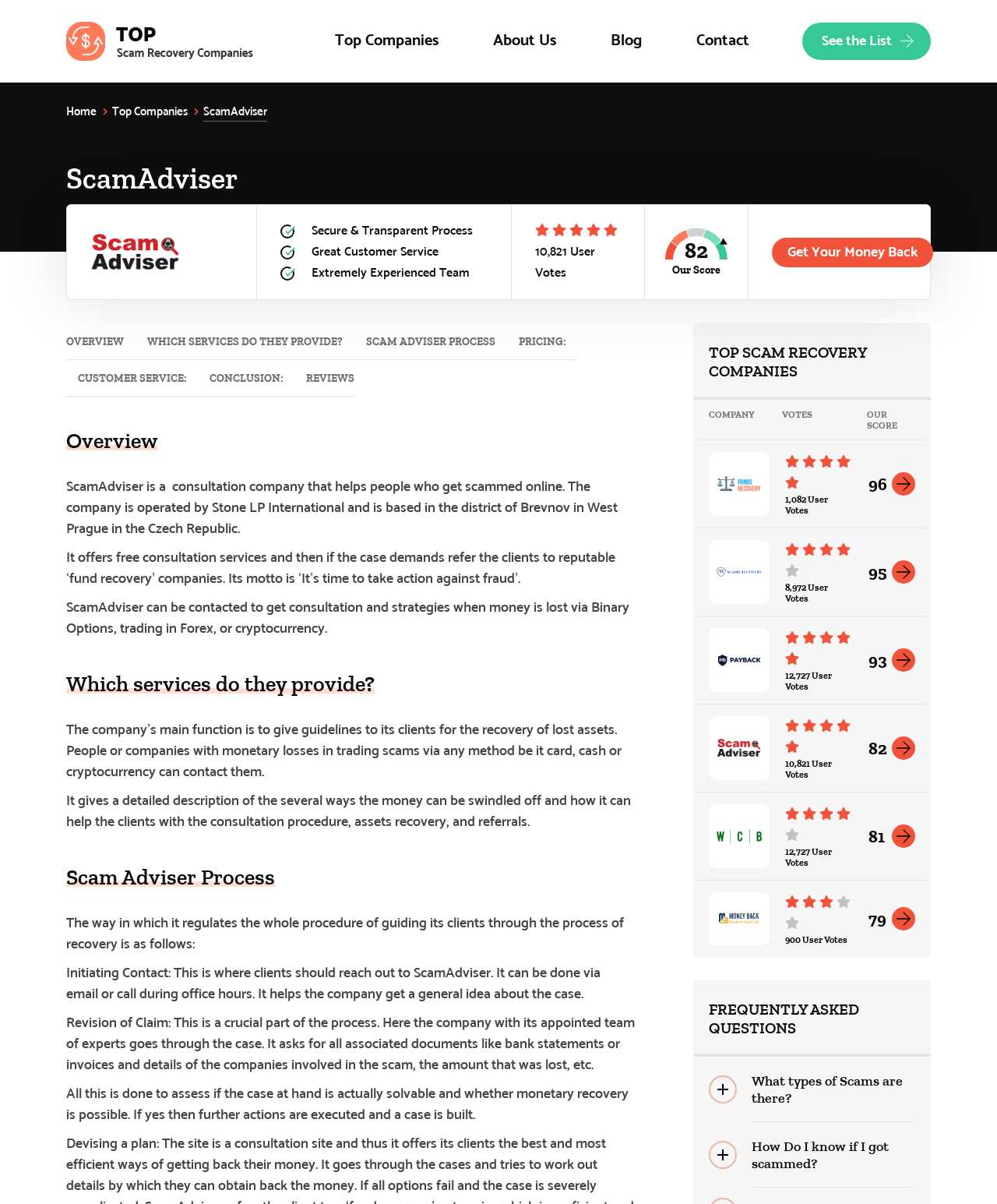Locate the bounding box coordinates of the element to click to perform the following action: 'Learn about ScamAdviser process'. The coordinates should be given as four float values between 0 and 1, in the form of [left, top, right, bottom].

[0.066, 0.718, 0.637, 0.739]